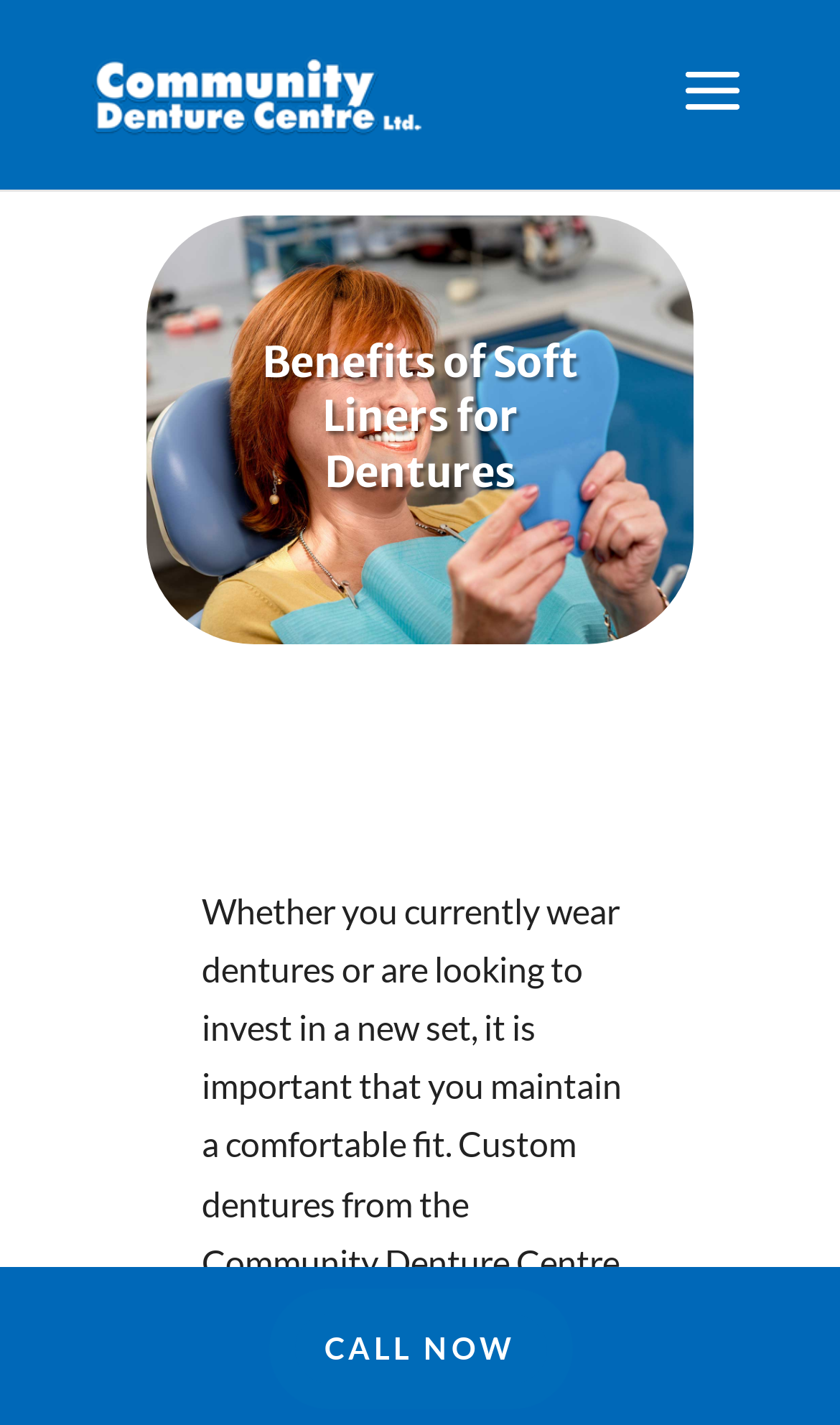Please identify the webpage's heading and generate its text content.

Benefits of Soft Liners for Dentures